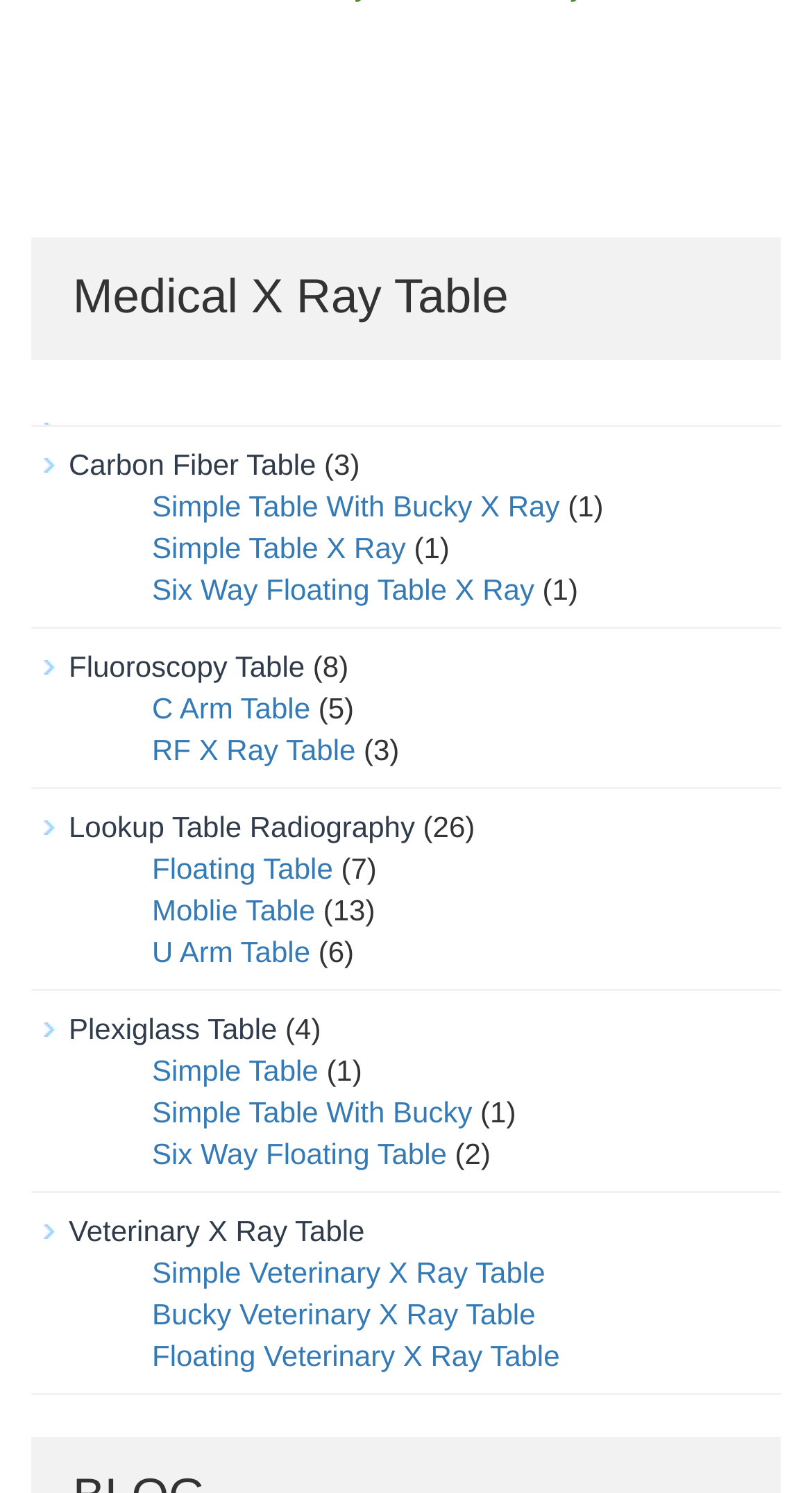Is there a table type with 'Bucky' in its name?
Based on the image, answer the question with as much detail as possible.

I searched for links that contain the word 'Bucky' in their text, and I found several, such as 'Simple Table With Bucky X Ray' and 'Bucky Veterinary X Ray Table'.